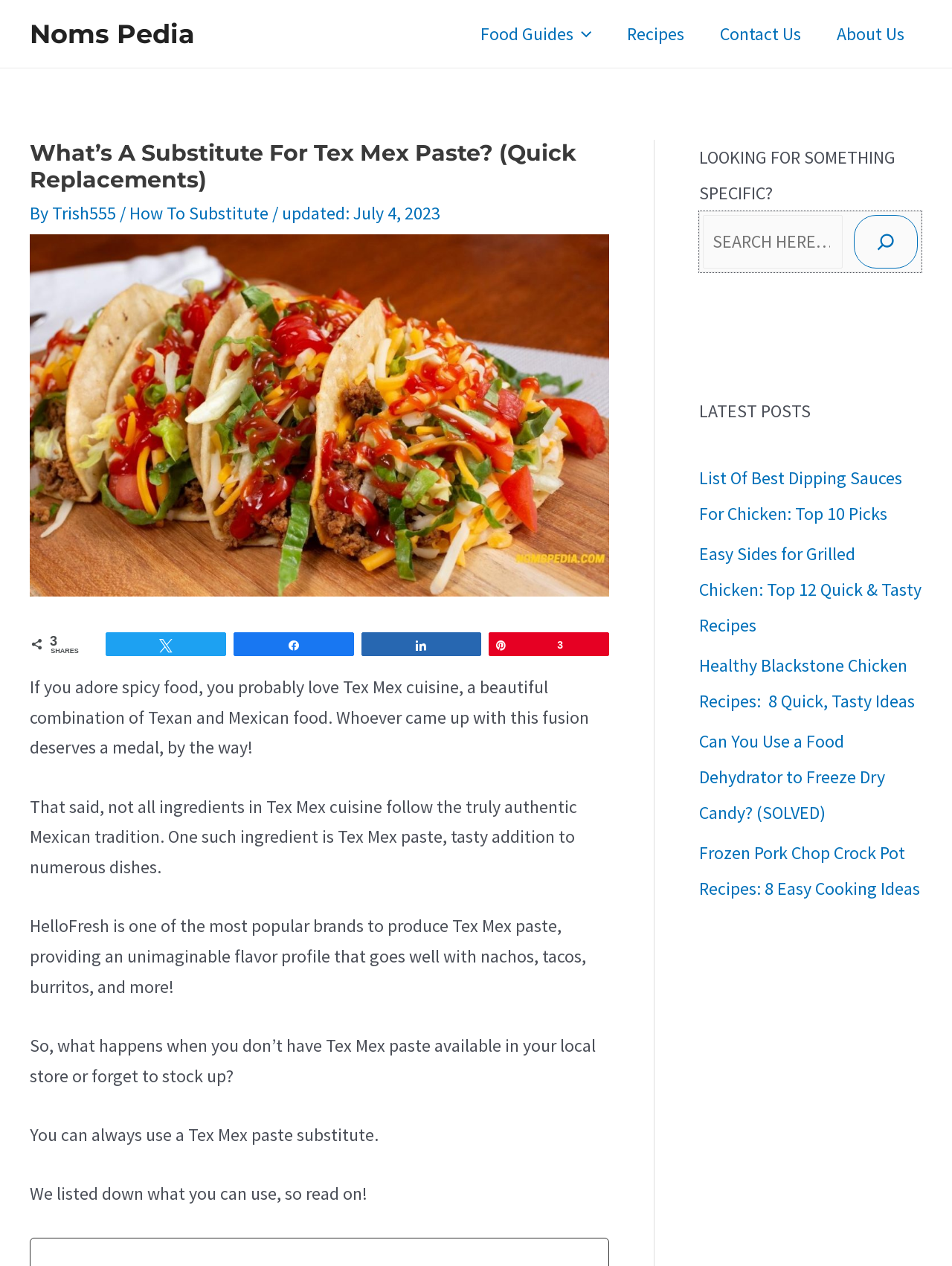Determine the bounding box coordinates for the region that must be clicked to execute the following instruction: "Share on Twitter".

[0.112, 0.5, 0.237, 0.517]